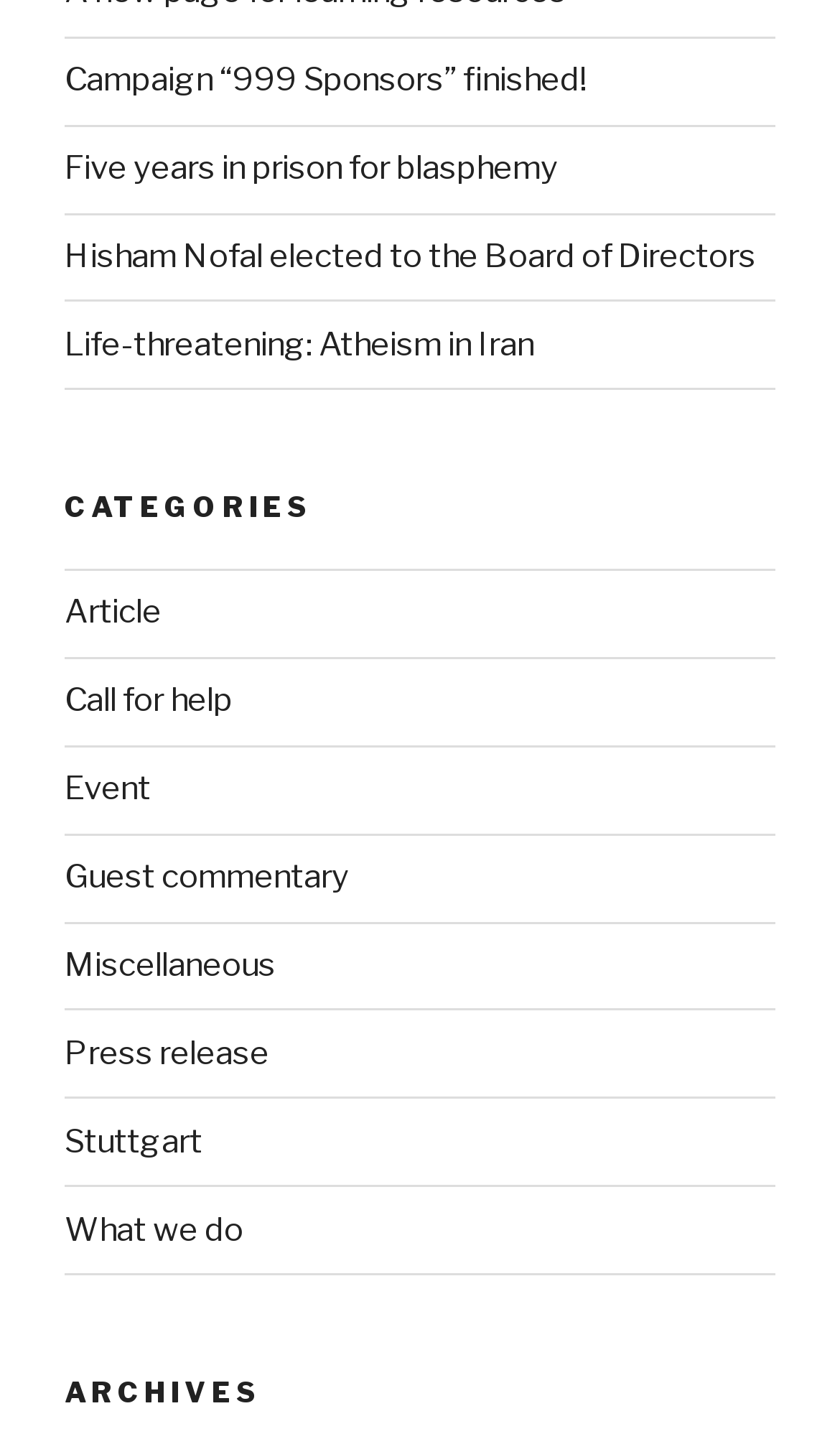Point out the bounding box coordinates of the section to click in order to follow this instruction: "Explore category 'Article'".

[0.077, 0.414, 0.192, 0.441]